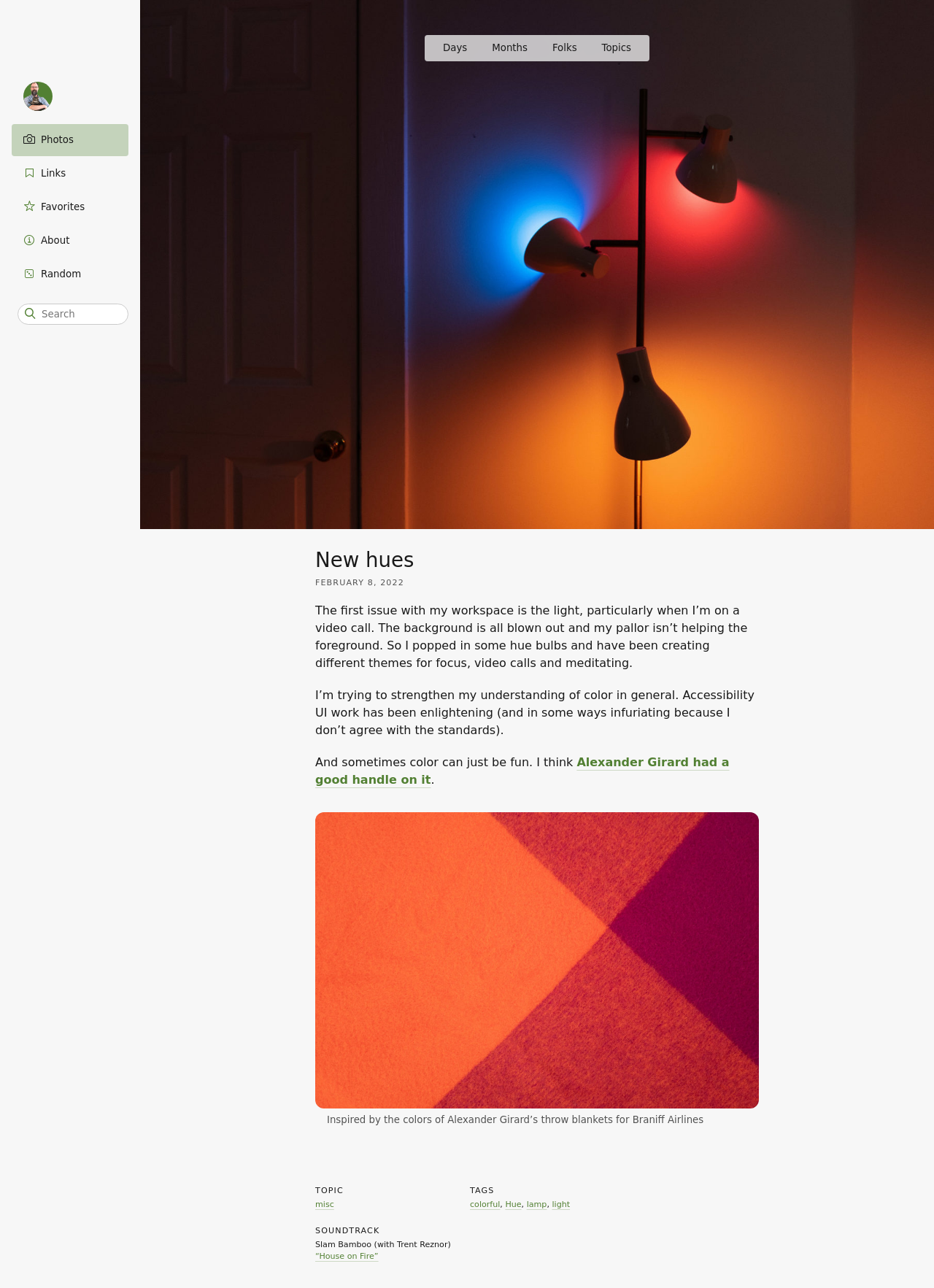Highlight the bounding box coordinates of the element that should be clicked to carry out the following instruction: "Read the article". The coordinates must be given as four float numbers ranging from 0 to 1, i.e., [left, top, right, bottom].

[0.162, 0.0, 0.988, 0.999]